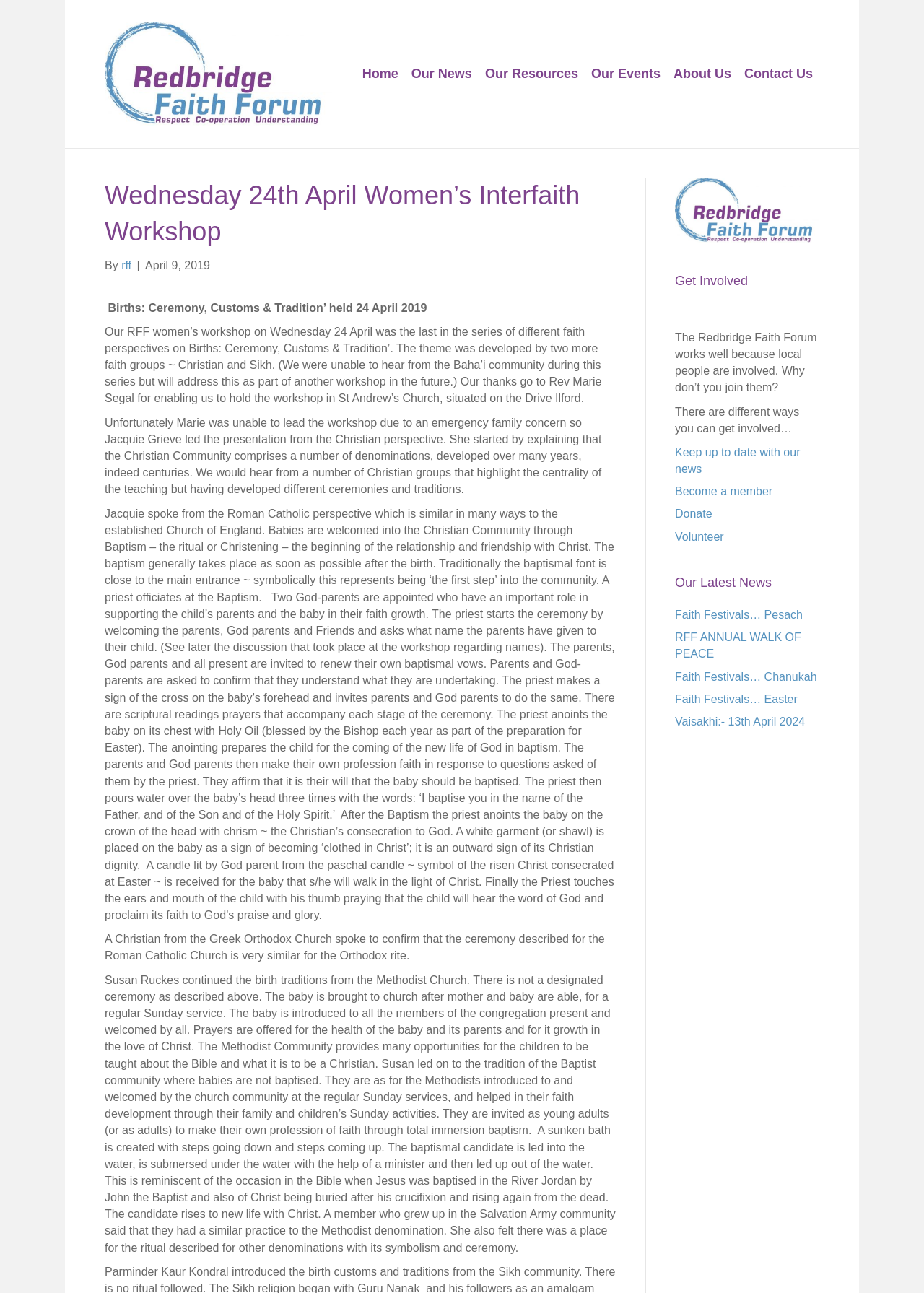Identify the bounding box coordinates of the region that needs to be clicked to carry out this instruction: "Read the 'Faith Festivals… Pesach' news". Provide these coordinates as four float numbers ranging from 0 to 1, i.e., [left, top, right, bottom].

[0.73, 0.471, 0.869, 0.48]